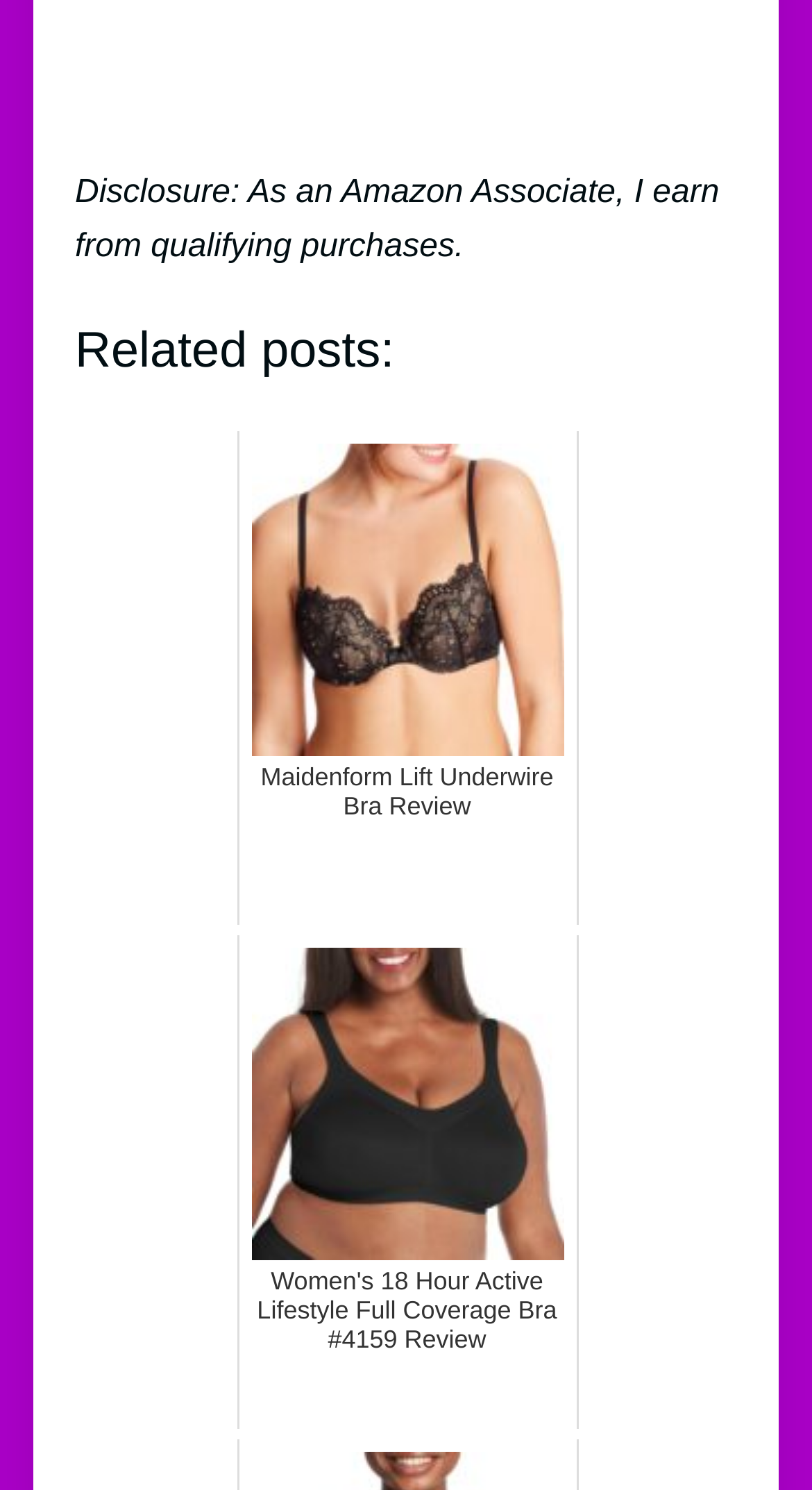Provide the bounding box coordinates for the specified HTML element described in this description: "Maidenform Lift Underwire Bra Review". The coordinates should be four float numbers ranging from 0 to 1, in the format [left, top, right, bottom].

[0.291, 0.29, 0.712, 0.621]